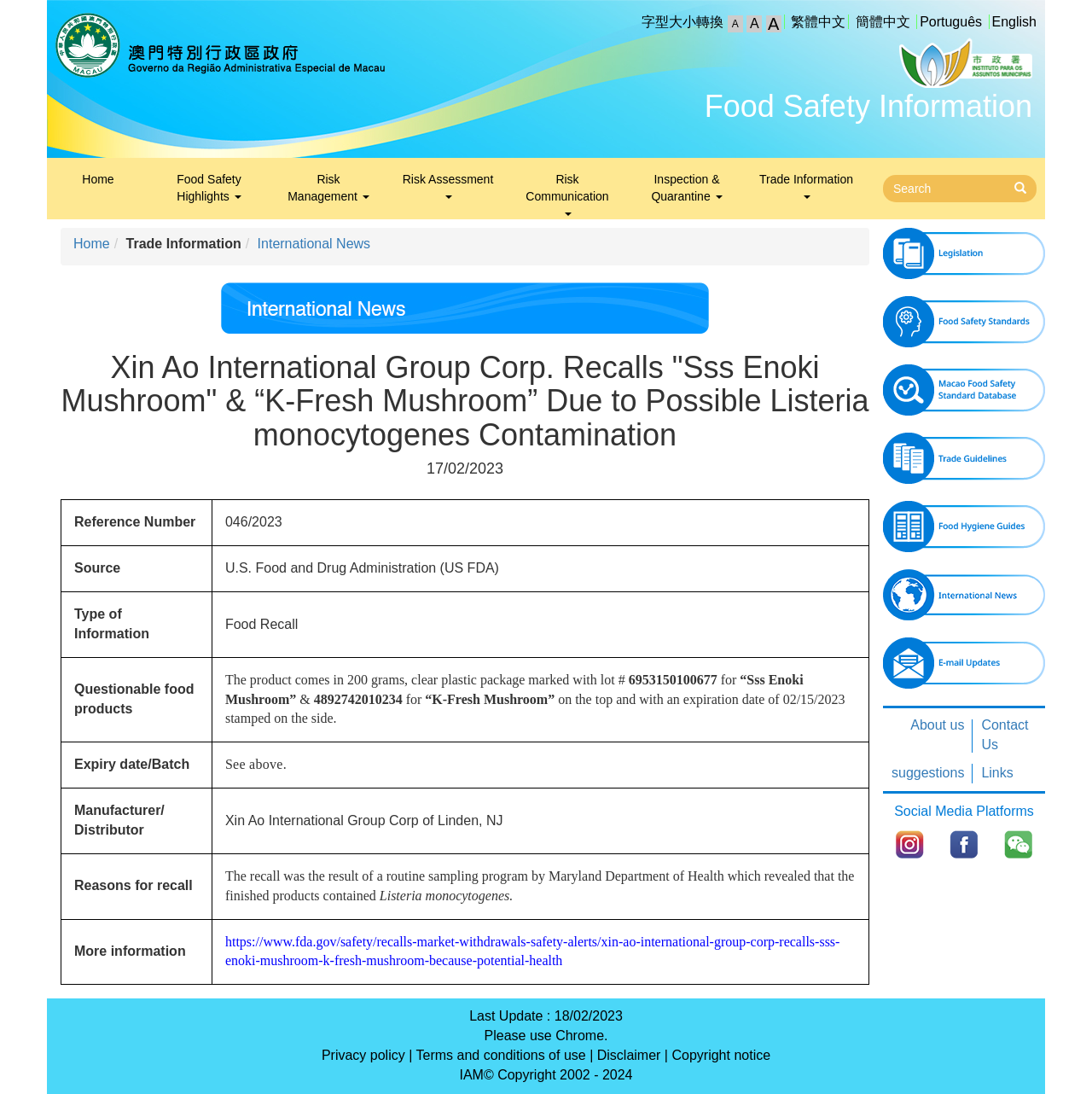Produce an elaborate caption capturing the essence of the webpage.

This webpage is about Food Safety Information, with a focus on international news. At the top, there is a heading "Food Safety Information" and a row of buttons for navigation, including "Home", "Food Safety Highlights", "Risk Management", and others. Below this, there is a search box and a button with a magnifying glass icon.

The main content of the page is an article about a food recall, with a heading "Xin Ao International Group Corp. Recalls 'Sss Enoki Mushroom' & 'K-Fresh Mushroom' Due to Possible Listeria monocytogenes Contamination". The article includes a table with details about the recall, such as the reference number, source, type of information, and more. There is also a link to more information about the recall on the FDA website.

On the right side of the page, there are several links to other sections of the website, including "Legislation", "Food Safety Standards", "Macao Food Safety Standard Database", and others. Each of these links has an accompanying image. There are also links to "International News", "E-mail Updates", "About us", and "Contact Us".

At the bottom of the page, there is a section for social media platforms, with links to Instagram, Facebook, and WeChat. Finally, there is a footer with a "Last Update" timestamp.